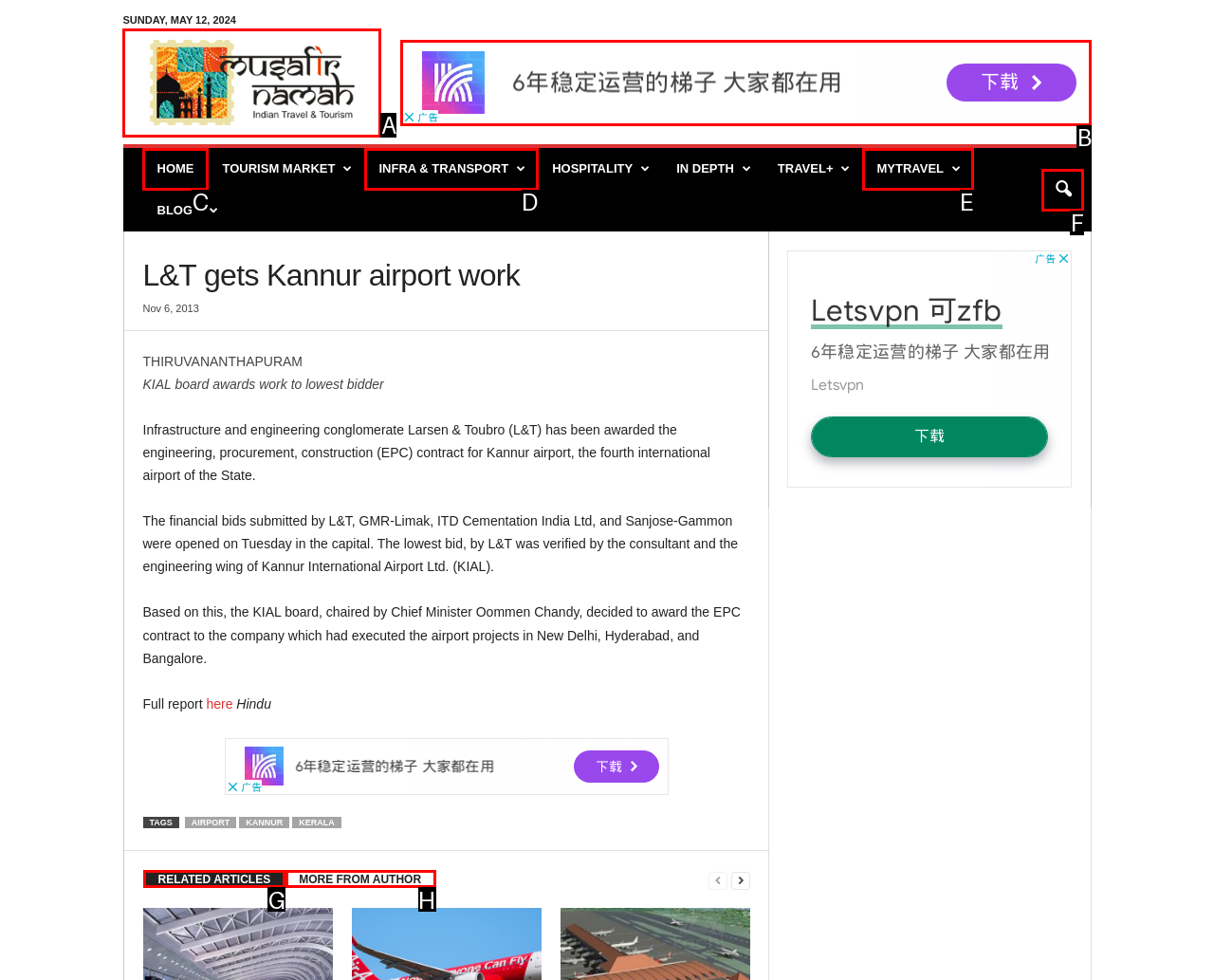Determine the letter of the UI element that will complete the task: View related articles
Reply with the corresponding letter.

G